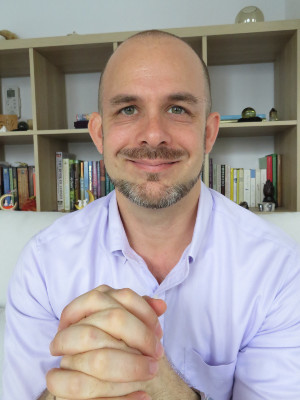What is on the shelf behind Stephen Frost?
Refer to the screenshot and answer in one word or phrase.

books and decorative items